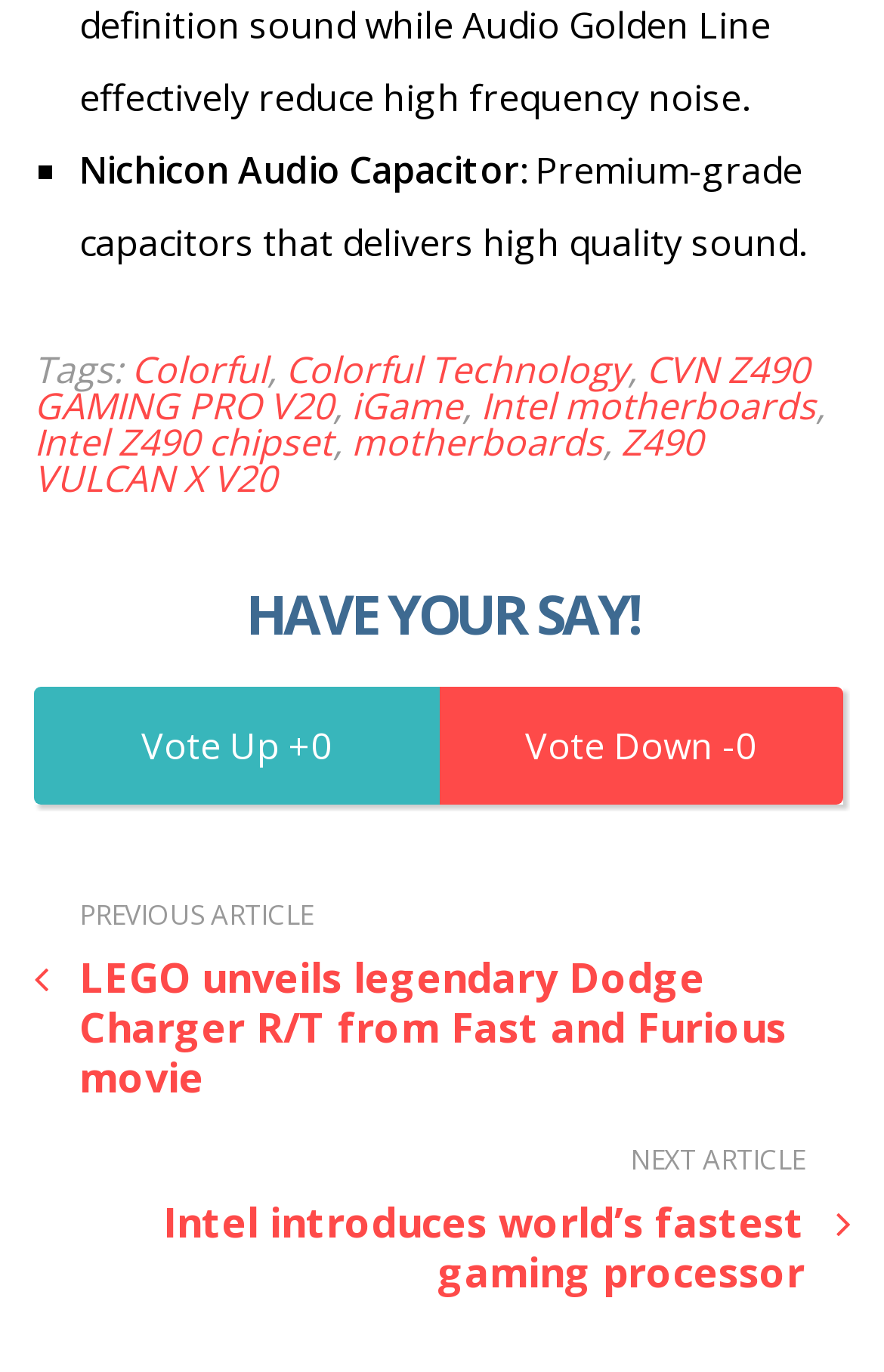What is the direction of the previous article?
Kindly give a detailed and elaborate answer to the question.

The previous article link has an icon '' which is a left arrow, indicating that the direction of the previous article is to the left.